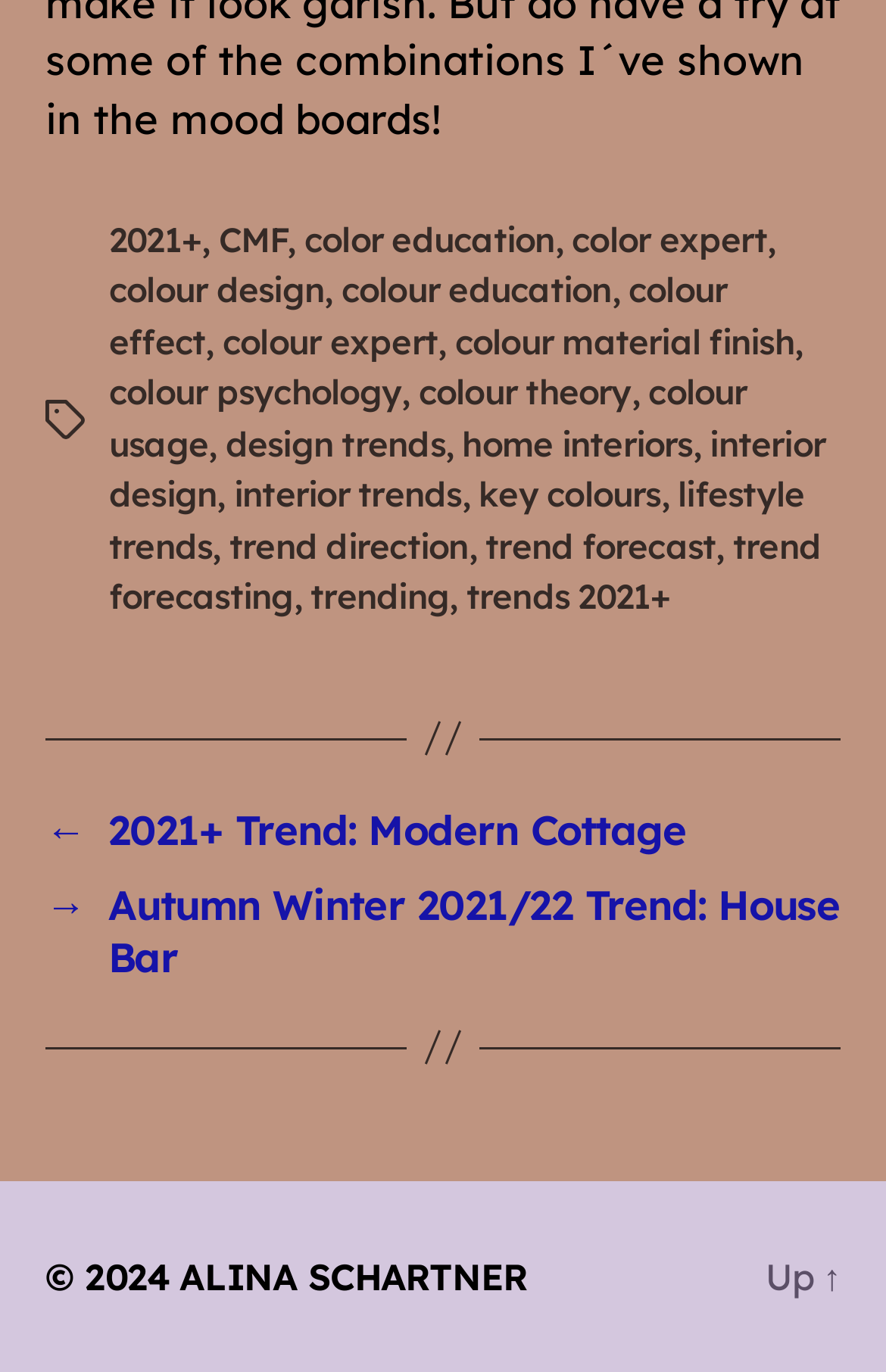Given the element description: "colour expert", predict the bounding box coordinates of the UI element it refers to, using four float numbers between 0 and 1, i.e., [left, top, right, bottom].

[0.251, 0.233, 0.494, 0.264]